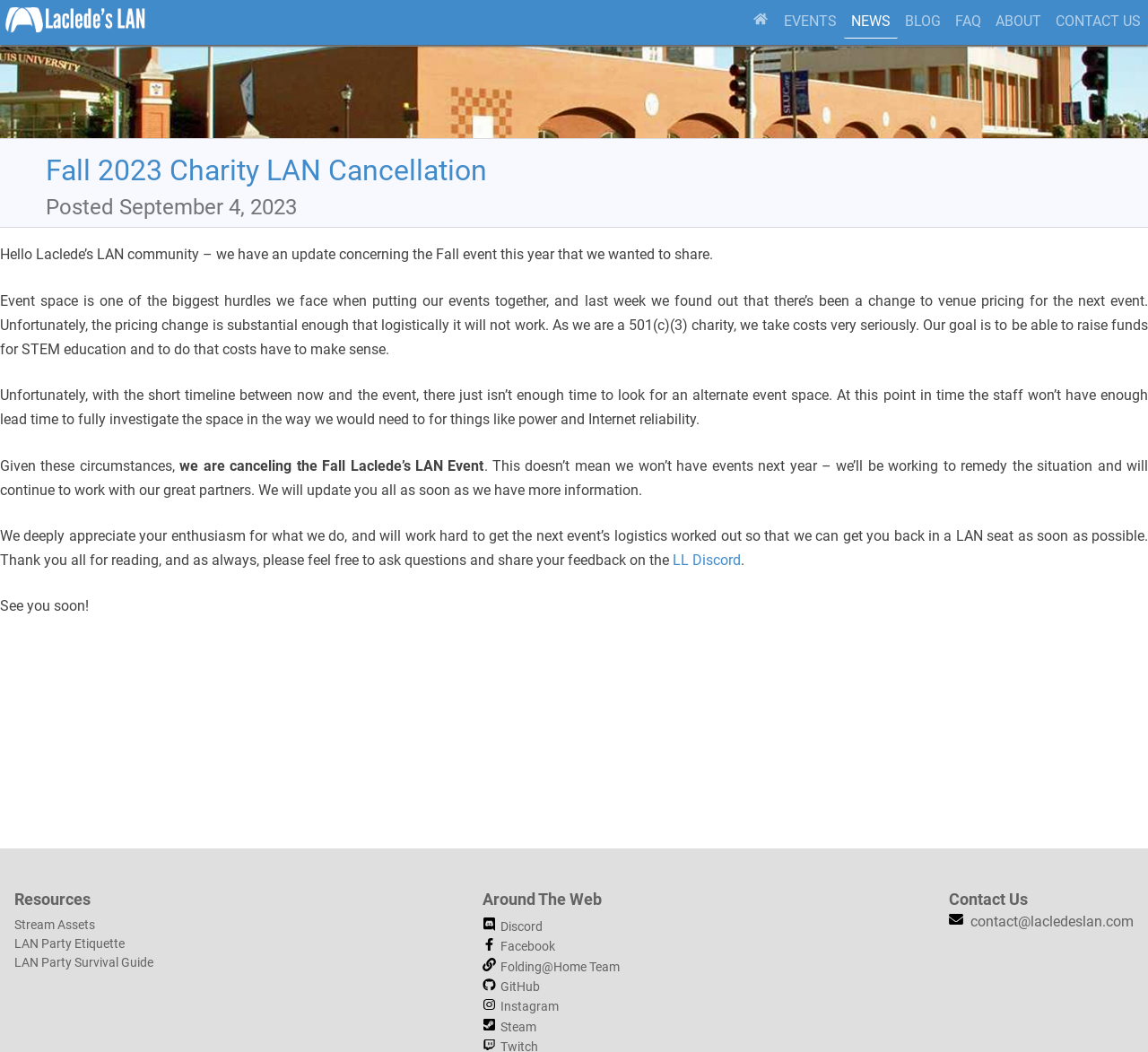Respond to the following question with a brief word or phrase:
What is the purpose of Laclede's LAN?

Charity-oriented LAN party community